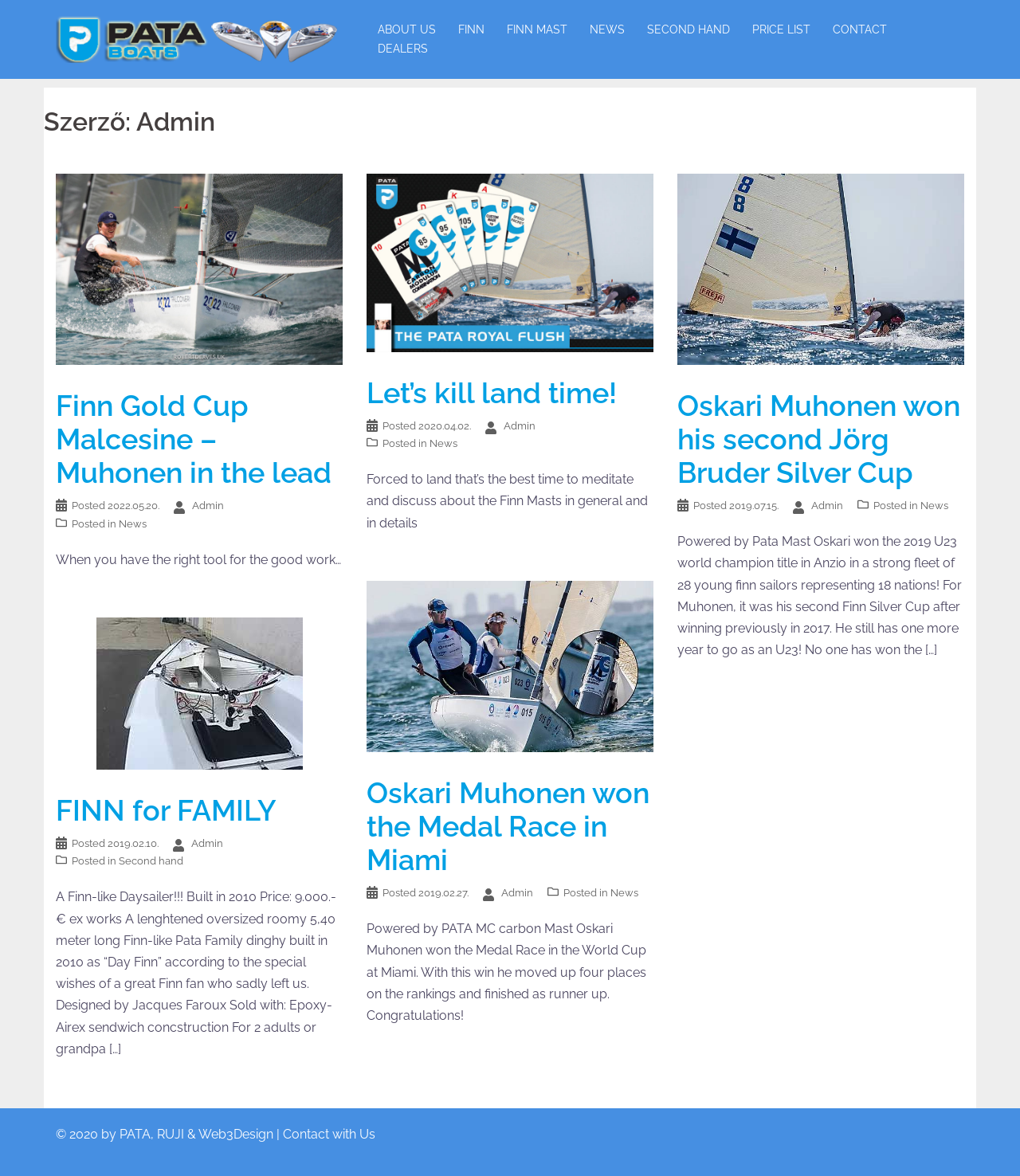Provide the bounding box coordinates of the HTML element this sentence describes: "title="Pata Boats"". The bounding box coordinates consist of four float numbers between 0 and 1, i.e., [left, top, right, bottom].

[0.055, 0.026, 0.336, 0.039]